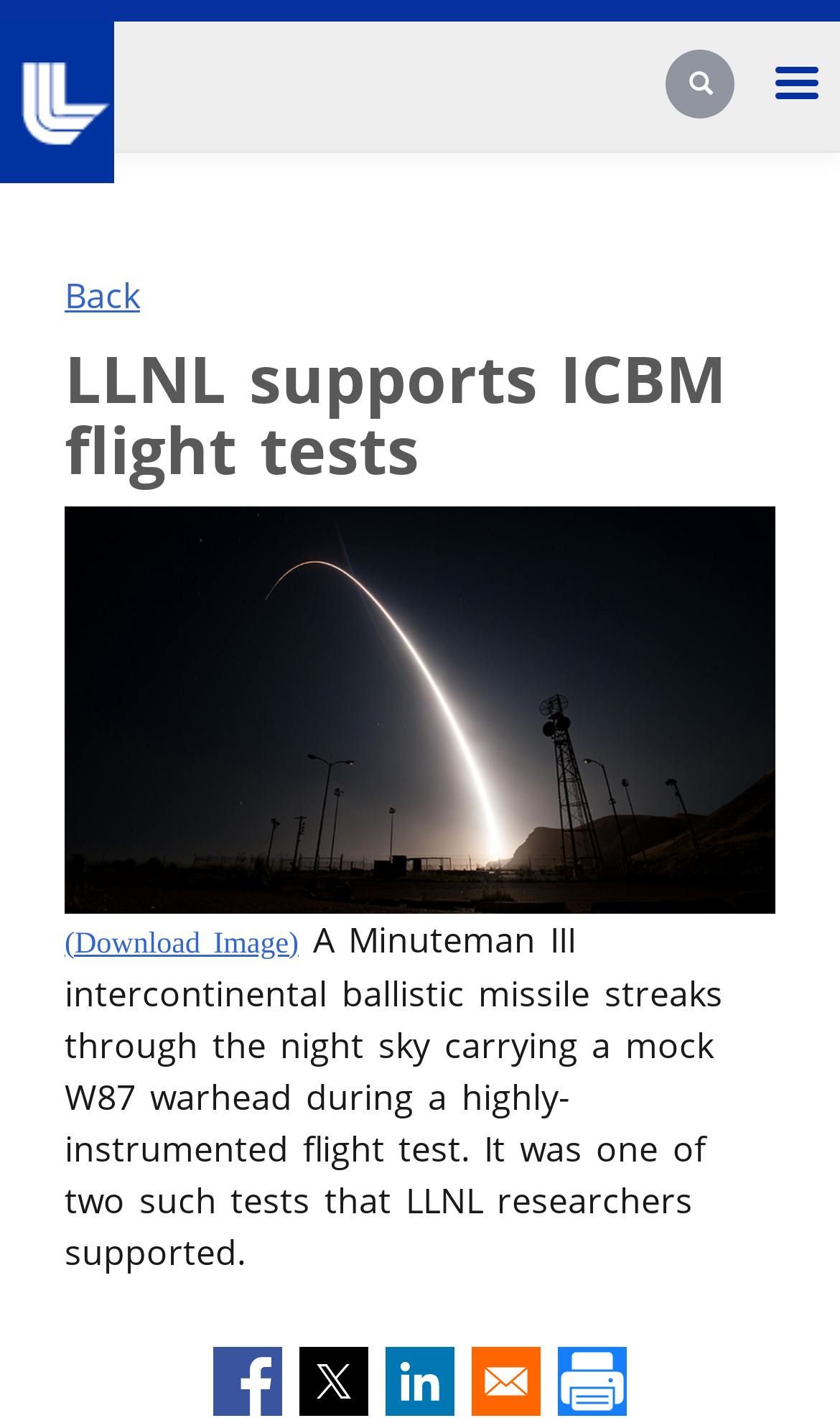Please identify the bounding box coordinates of the clickable area that will fulfill the following instruction: "Share to Facebook". The coordinates should be in the format of four float numbers between 0 and 1, i.e., [left, top, right, bottom].

[0.254, 0.949, 0.336, 0.998]